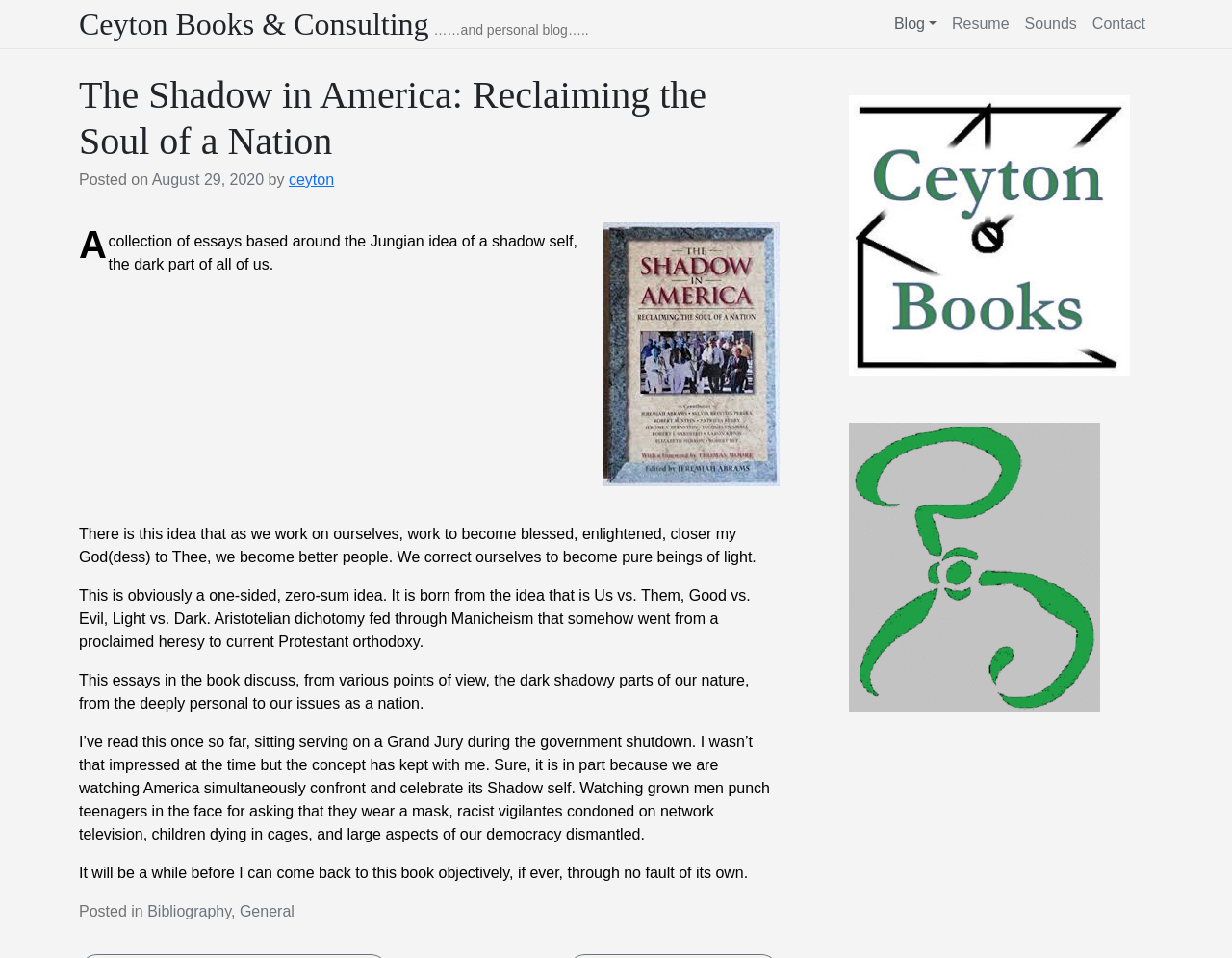Identify the bounding box coordinates of the section to be clicked to complete the task described by the following instruction: "Contact the author". The coordinates should be four float numbers between 0 and 1, formatted as [left, top, right, bottom].

[0.88, 0.009, 0.936, 0.041]